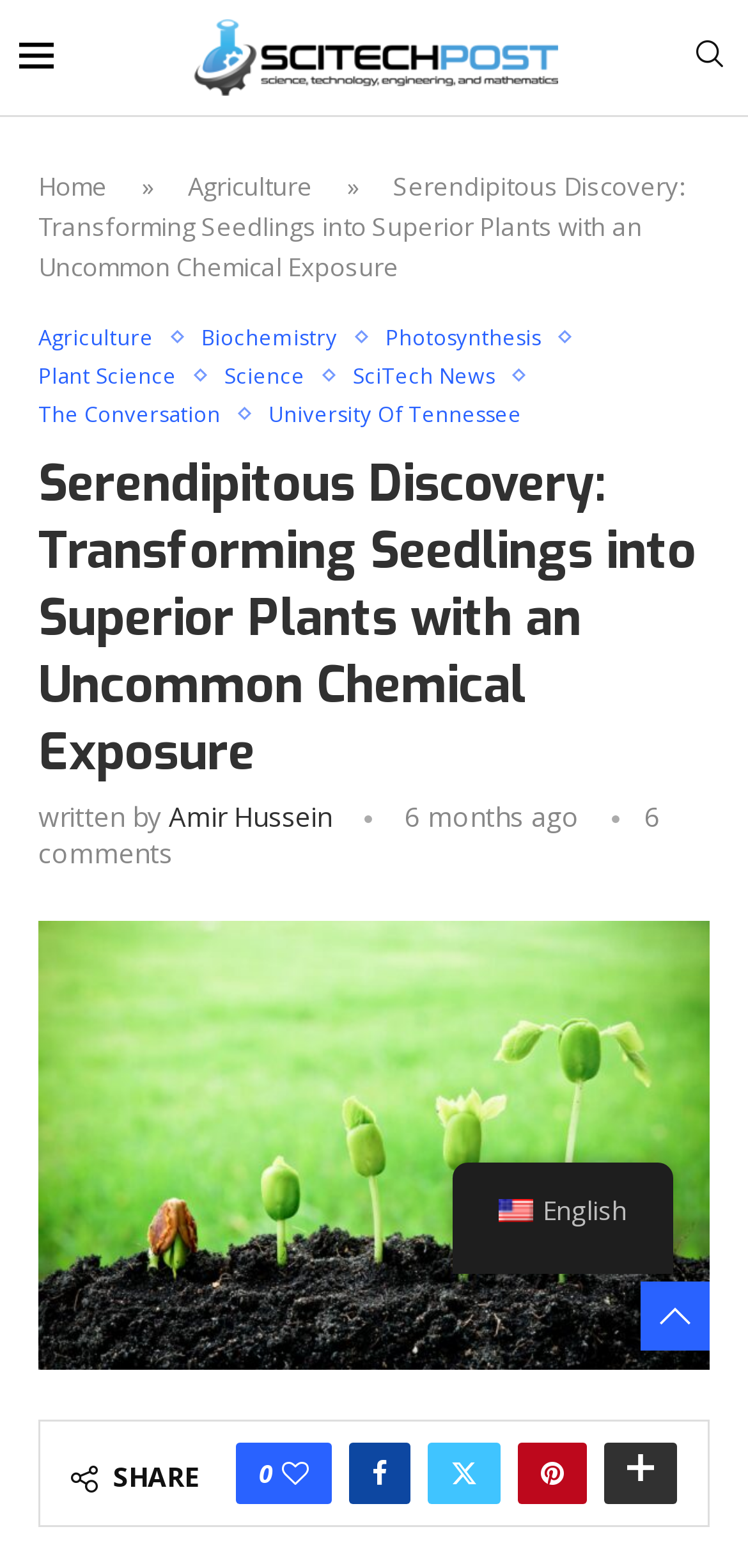Please find the bounding box coordinates of the element that needs to be clicked to perform the following instruction: "Share this post on Facebook". The bounding box coordinates should be four float numbers between 0 and 1, represented as [left, top, right, bottom].

[0.524, 0.92, 0.606, 0.959]